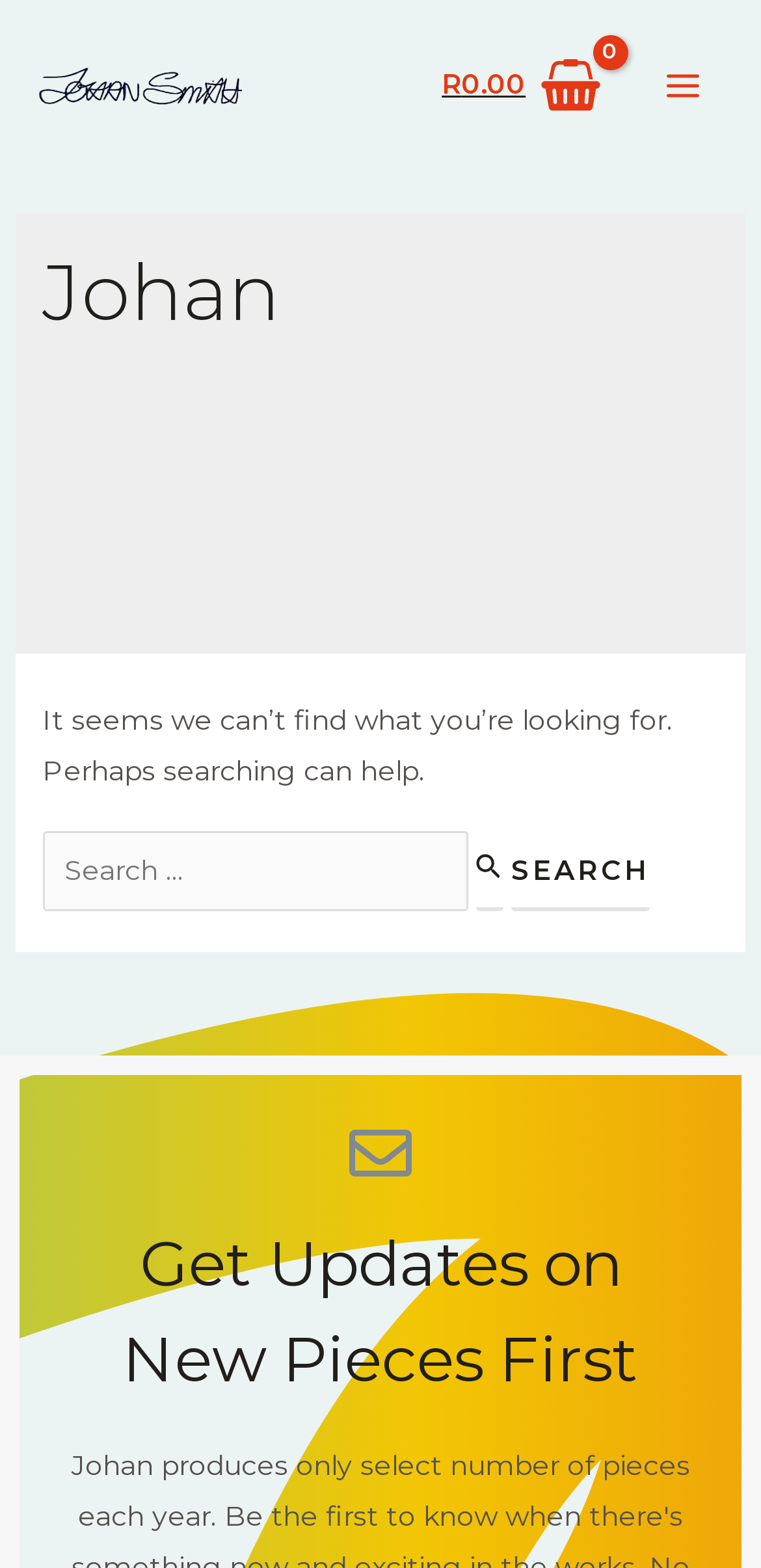From the element description alt="EarthWork Games", predict the bounding box coordinates of the UI element. The coordinates must be specified in the format (top-left x, top-left y, bottom-right x, bottom-right y) and should be within the 0 to 1 range.

None